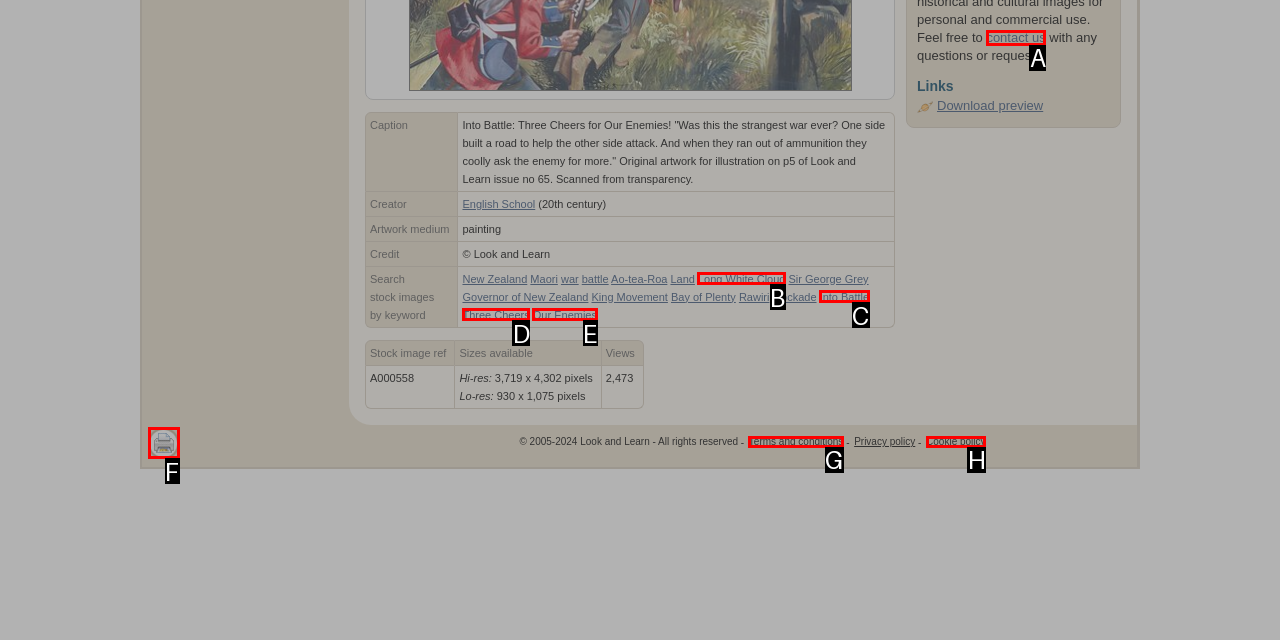Identify the HTML element that corresponds to the description: Terms and conditions Provide the letter of the matching option directly from the choices.

G